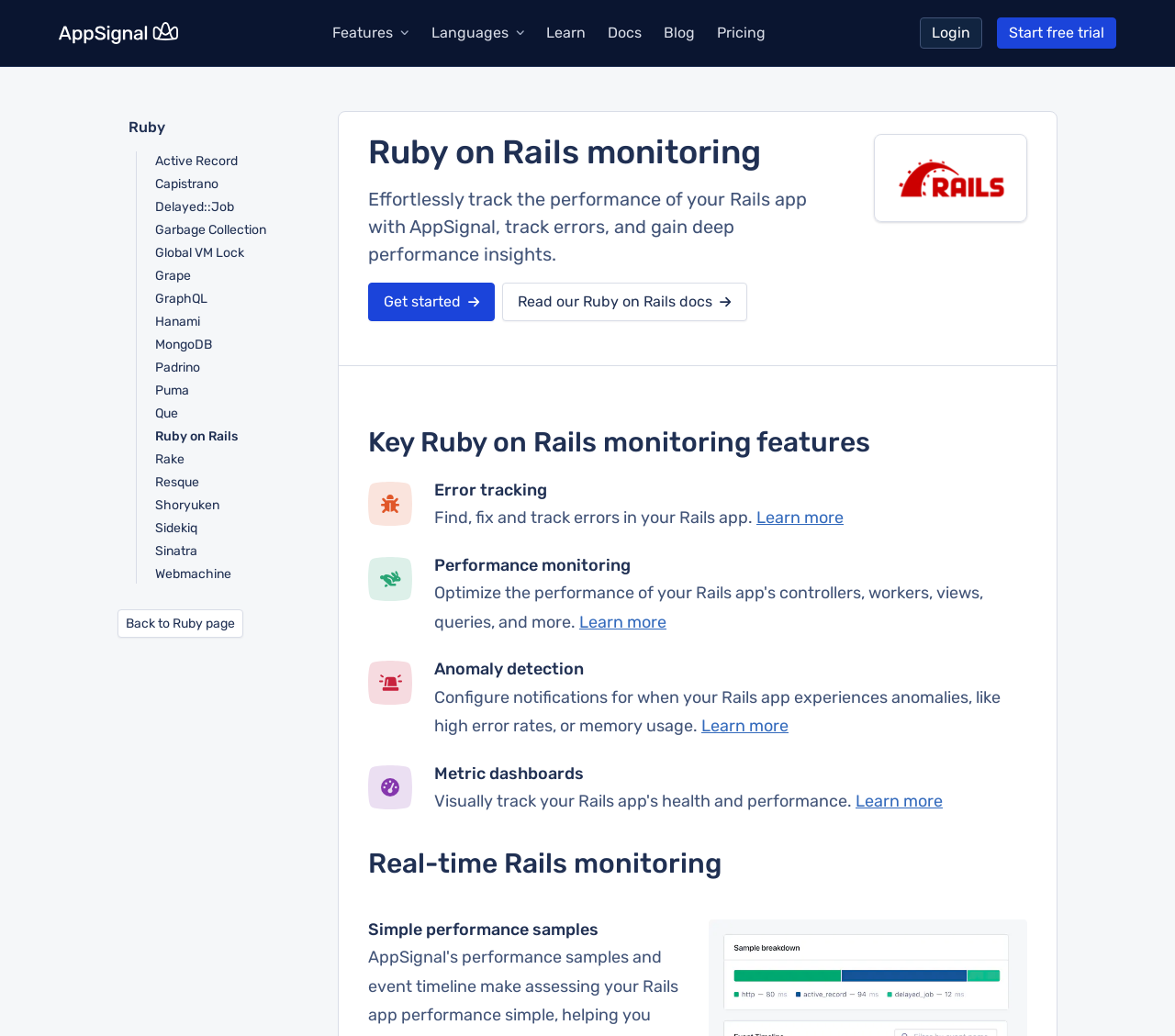Please specify the bounding box coordinates of the clickable section necessary to execute the following command: "Login to your account".

[0.783, 0.017, 0.836, 0.047]